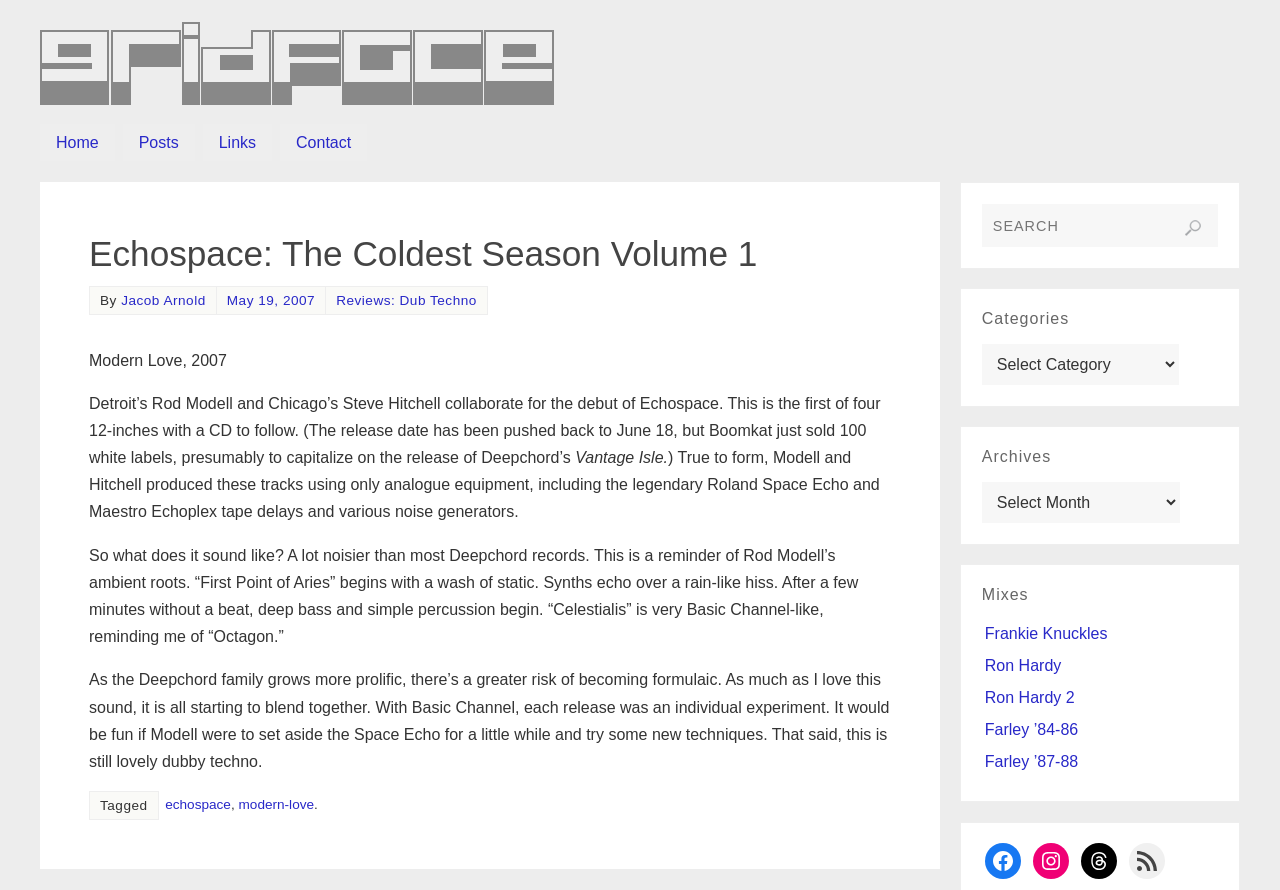Return the bounding box coordinates of the UI element that corresponds to this description: "Ron Hardy". The coordinates must be given as four float numbers in the range of 0 and 1, [left, top, right, bottom].

[0.769, 0.738, 0.829, 0.757]